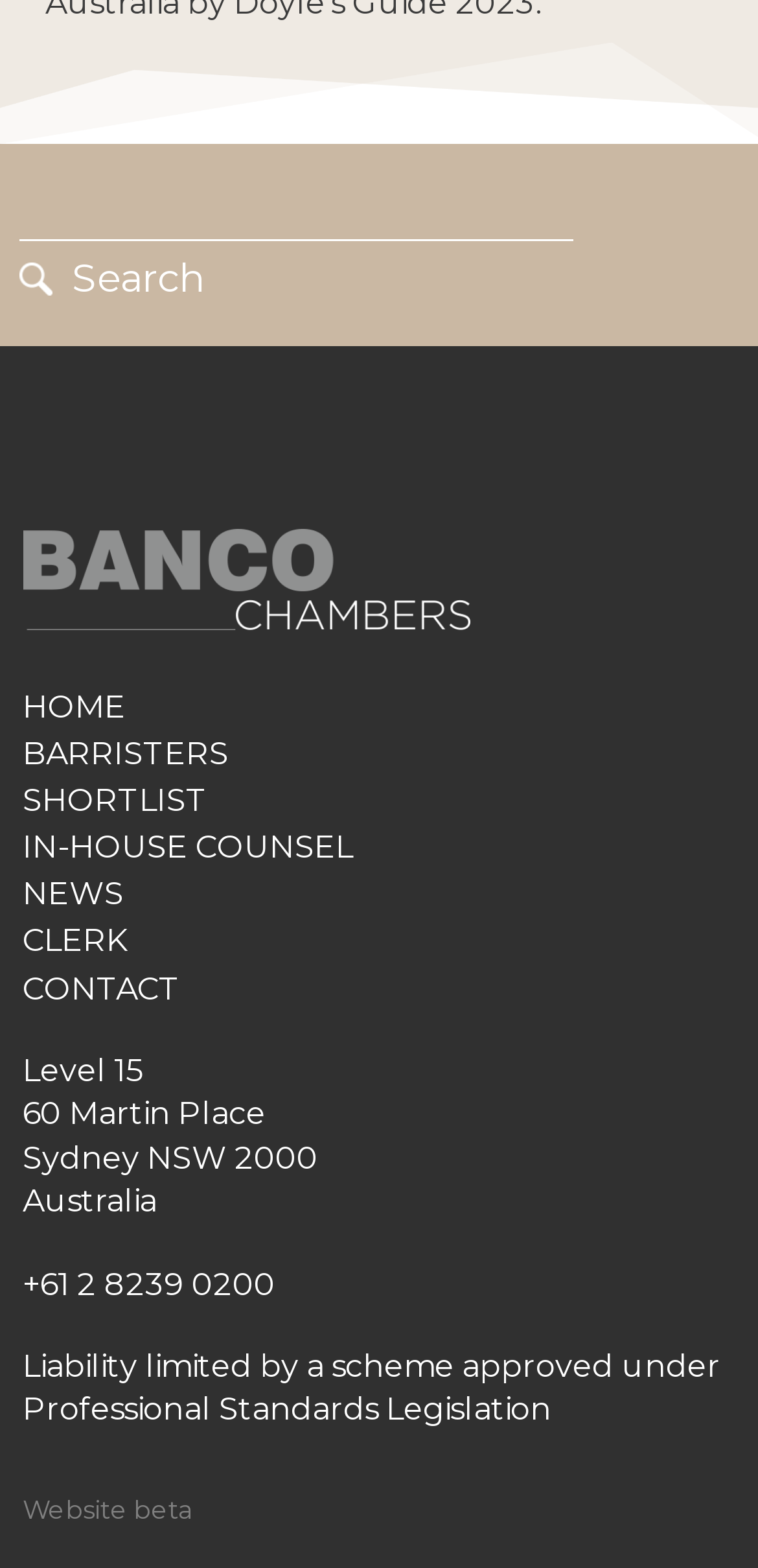Please specify the bounding box coordinates for the clickable region that will help you carry out the instruction: "search for something".

[0.026, 0.157, 0.285, 0.197]